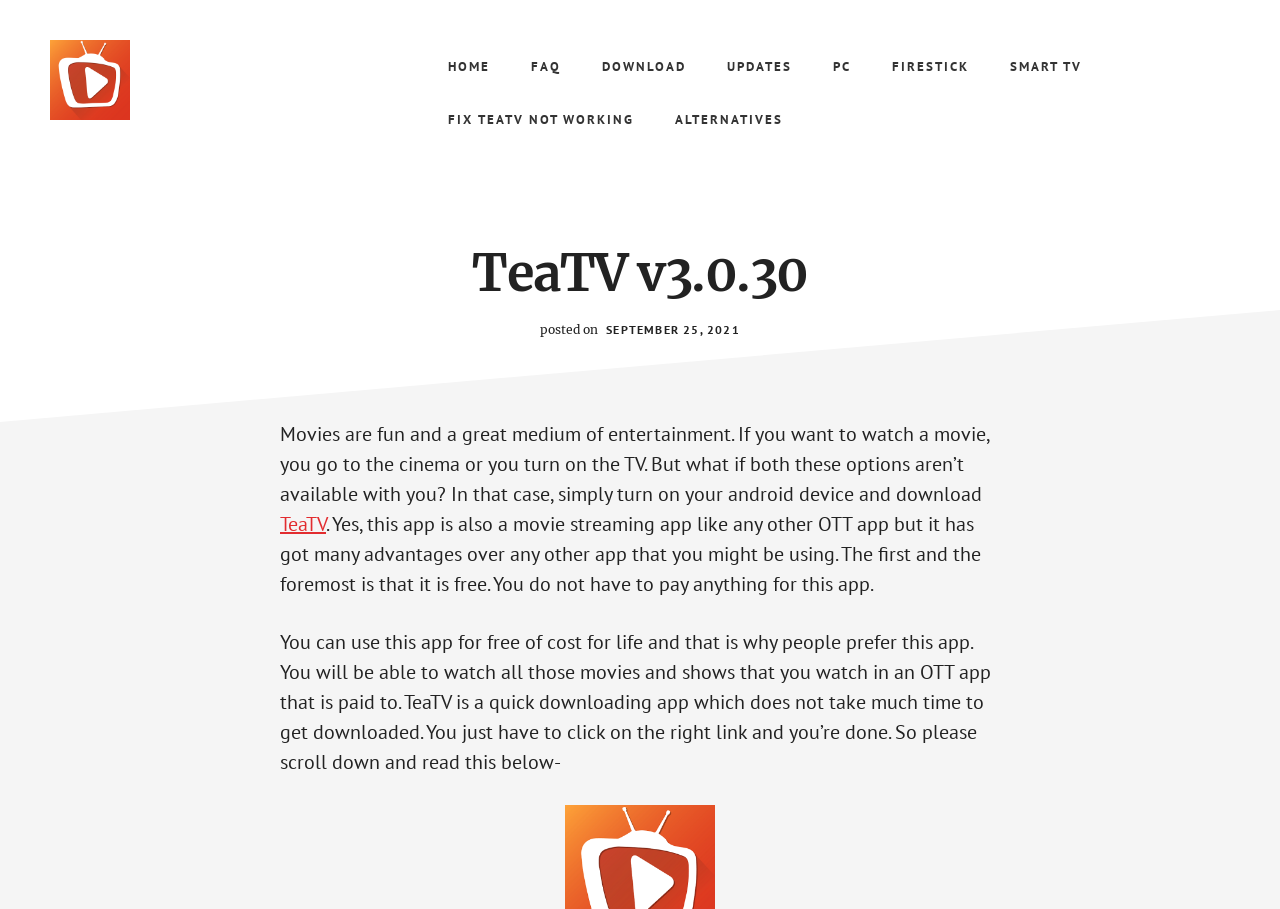Using the information from the screenshot, answer the following question thoroughly:
What is the alternative to going to the cinema or turning on the TV?

The text poses a question about what to do if going to the cinema or turning on the TV is not an option, and the answer is to simply turn on an android device and download TeaTV, which provides an alternative way to watch movies and shows.